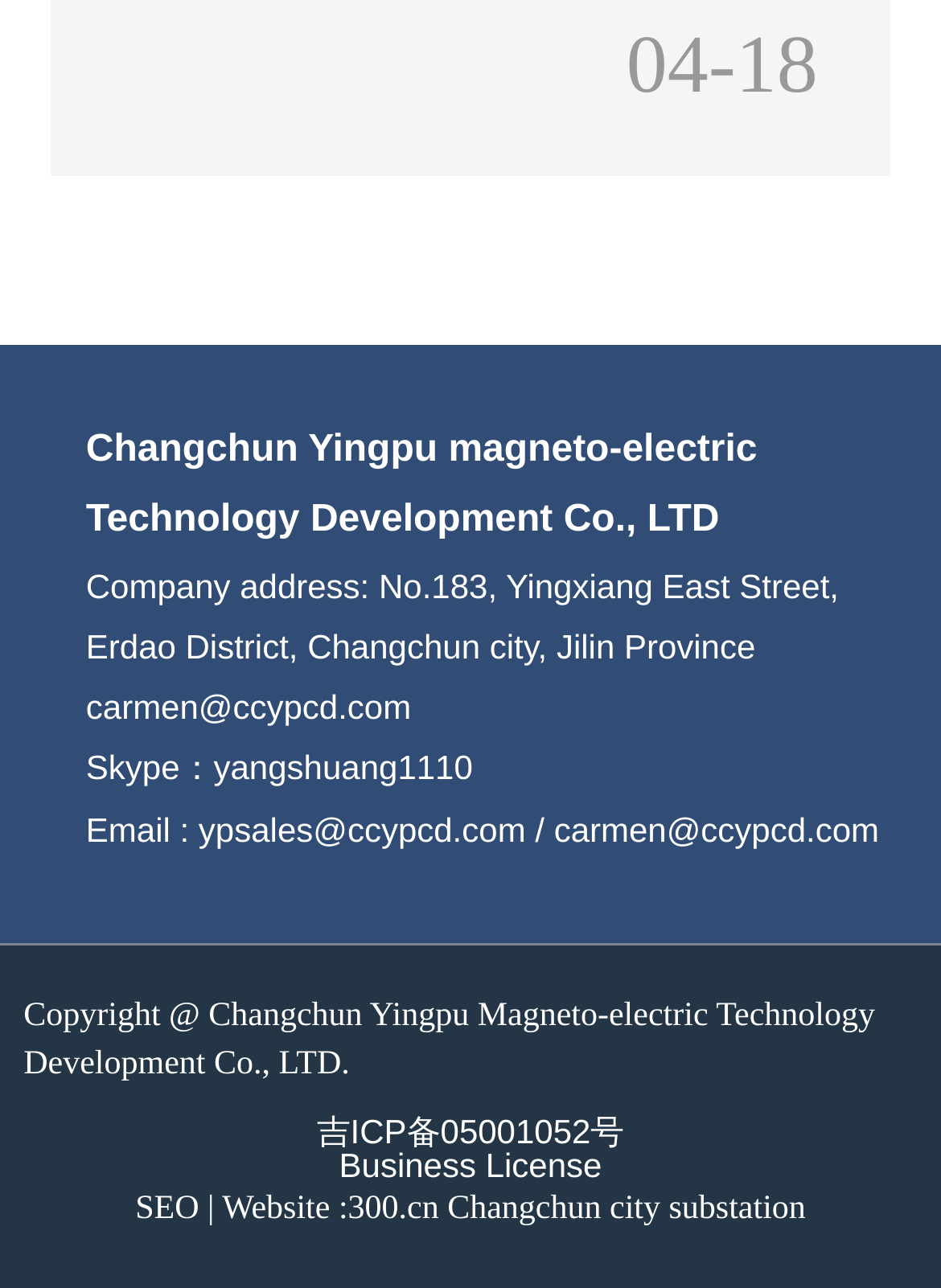What is the company name?
From the image, provide a succinct answer in one word or a short phrase.

Changchun Yingpu magneto-electric Technology Development Co., LTD